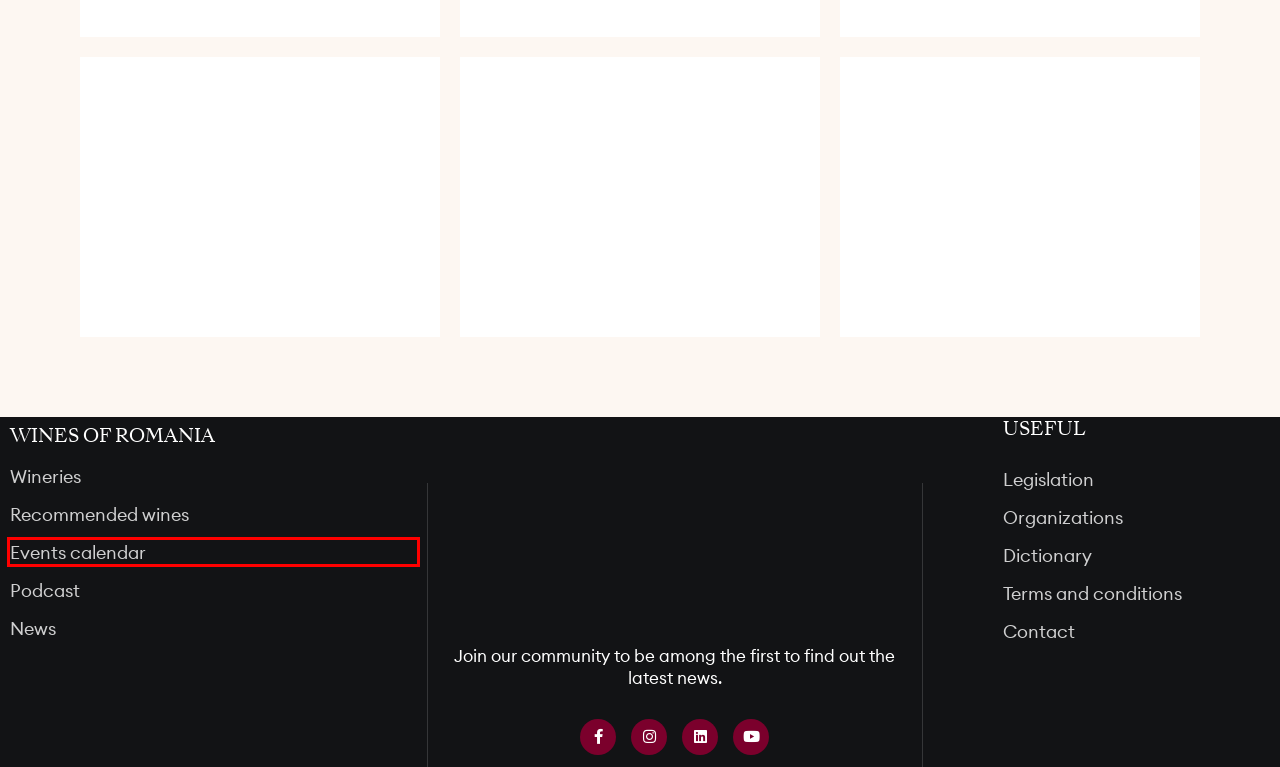You are given a screenshot of a webpage with a red rectangle bounding box around an element. Choose the best webpage description that matches the page after clicking the element in the bounding box. Here are the candidates:
A. LEGISLATION - News Wines Of Romania
B. Contact - News Wines Of Romania
C. Bogdan Estate
D. Evenimente - Wines Of Romania
E. Vinuri - Wines Of Romania
F. AVINCIS Winery - News Wines Of Romania
G. WINES OF ROMANIA - totul despre crame, vinuri, soiuri, legi
H. Podcast Archive - News Wines Of Romania

D